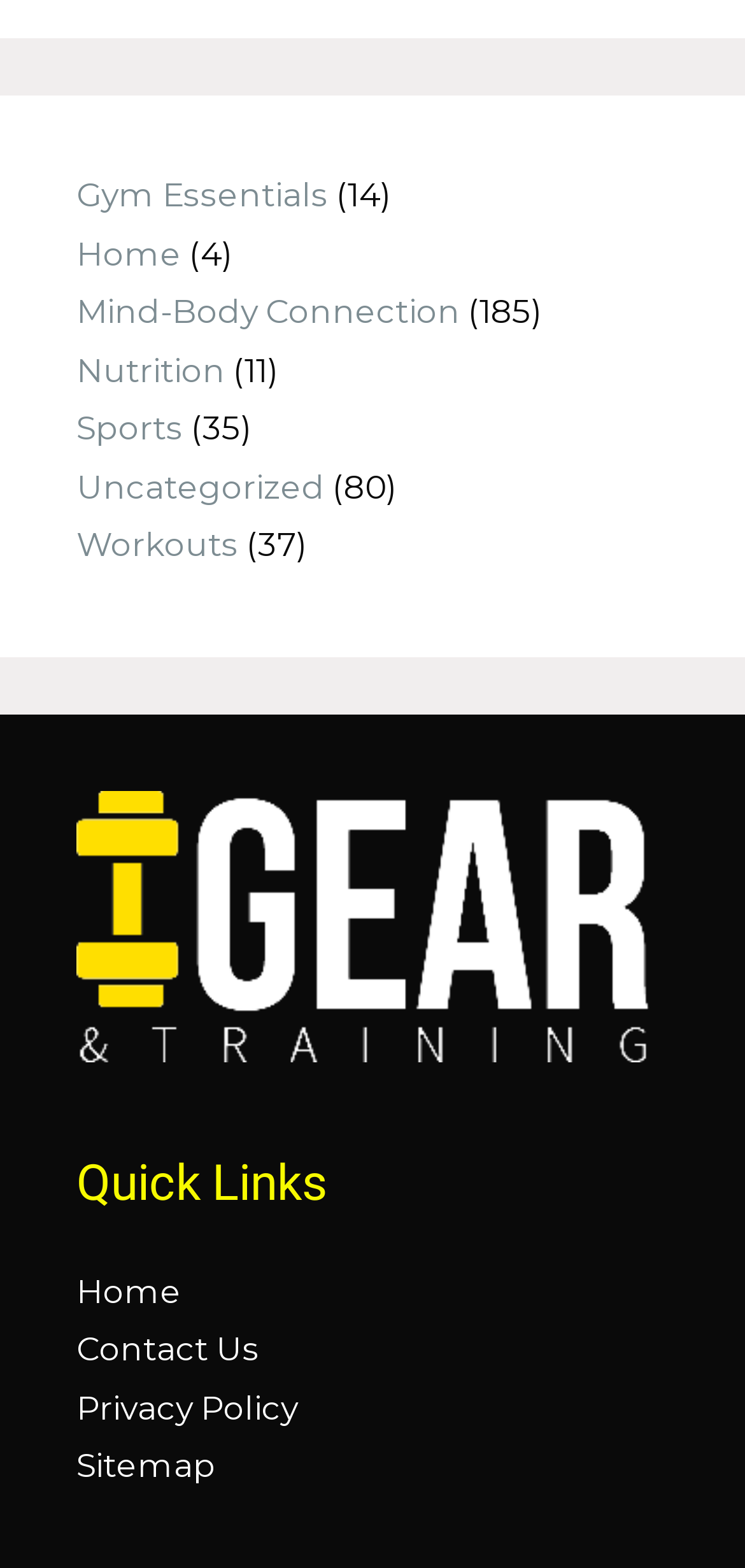What is the category with the most articles?
Give a single word or phrase answer based on the content of the image.

Uncategorized